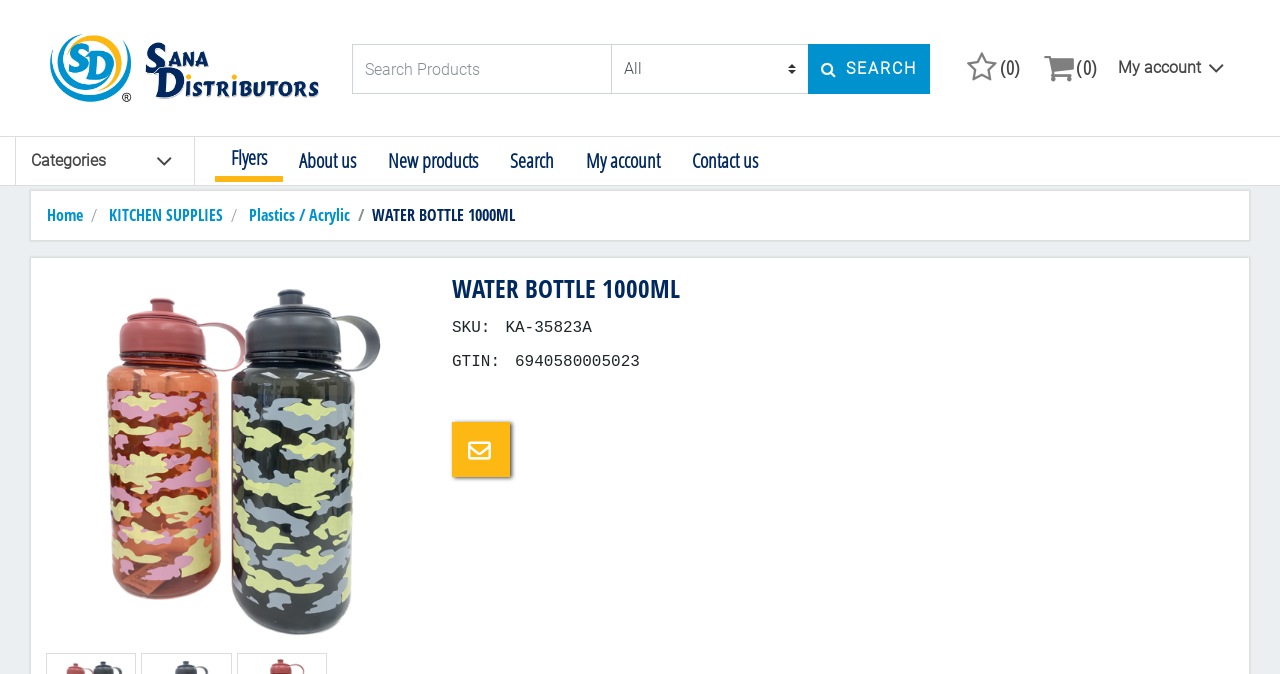Review the image closely and give a comprehensive answer to the question: What is the SKU of the product?

The SKU can be found in the static text element with the label 'SKU:' and the value 'KA-35823A'.